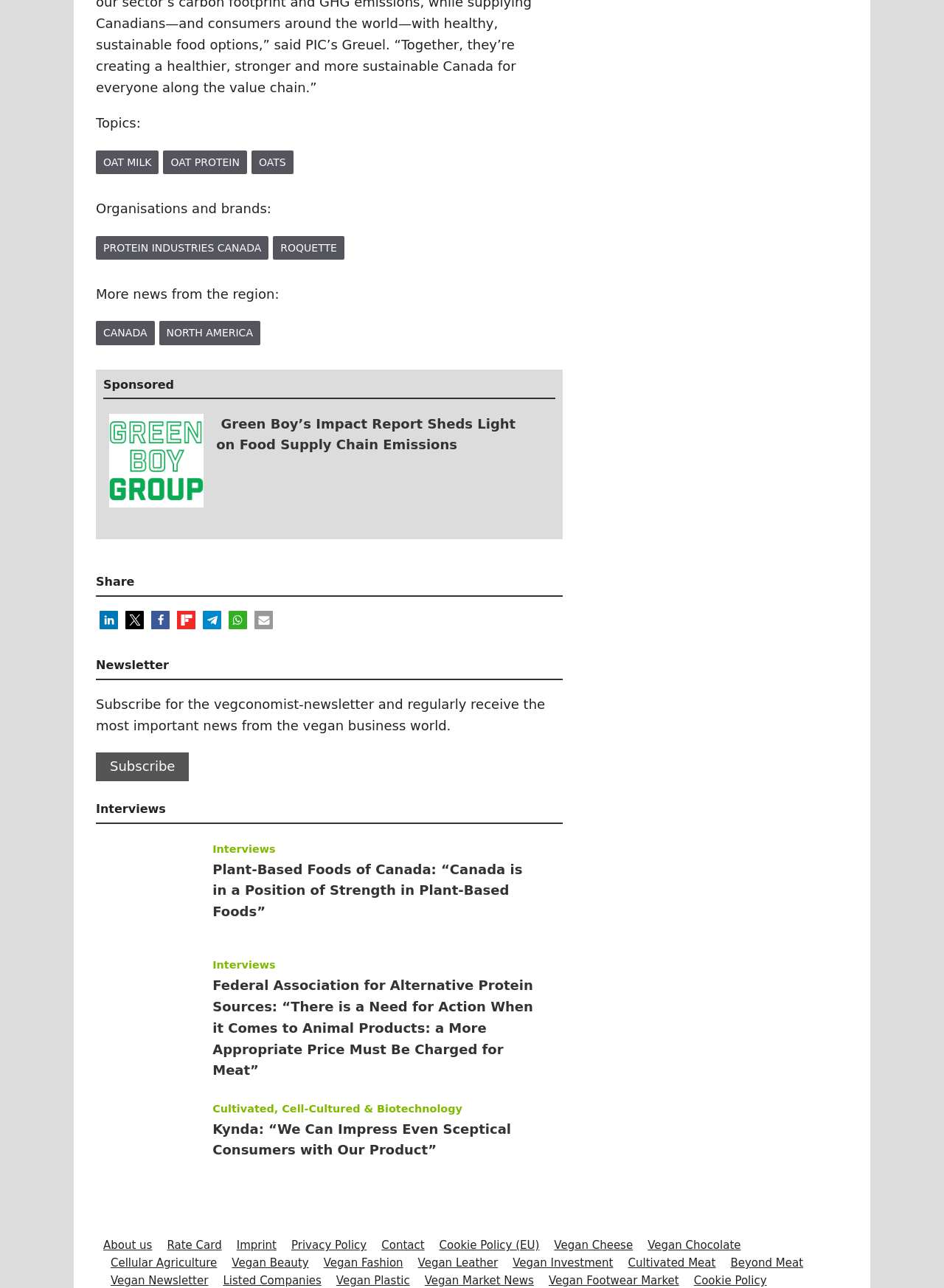How many social media platforms can you share an article on?
Using the visual information, respond with a single word or phrase.

6